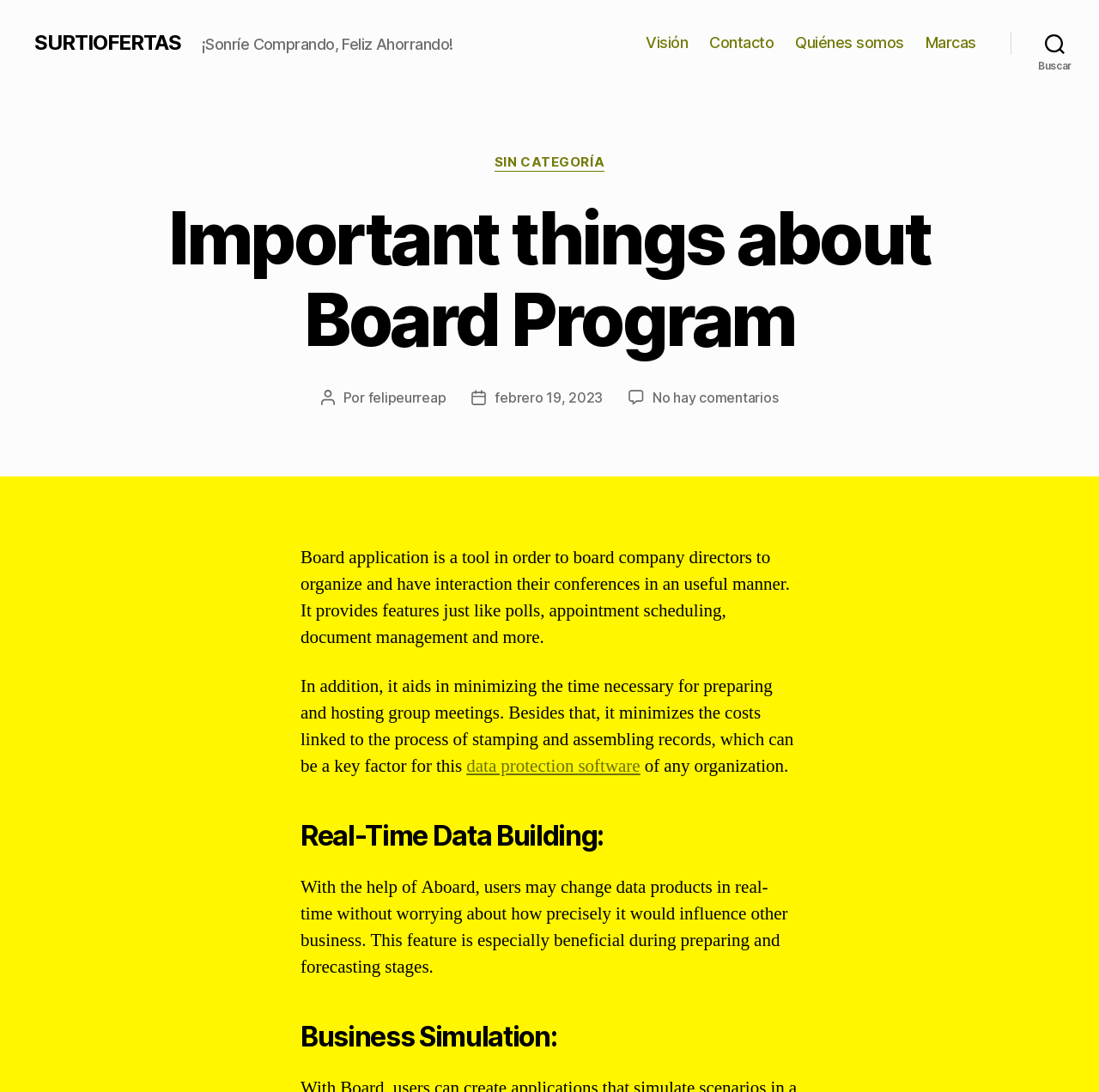Highlight the bounding box coordinates of the region I should click on to meet the following instruction: "Visit the homepage".

None